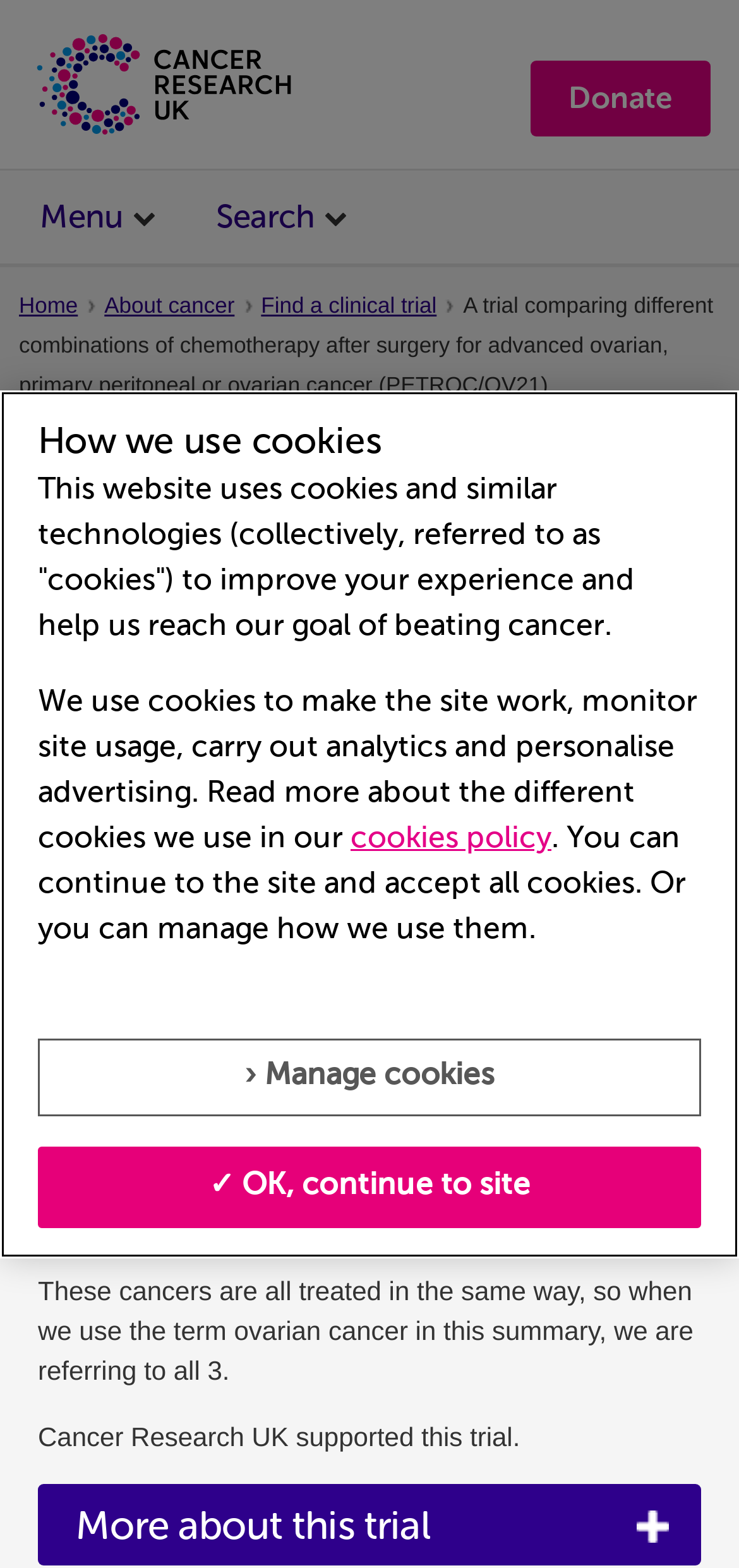Can you find the bounding box coordinates of the area I should click to execute the following instruction: "Find a clinical trial"?

[0.353, 0.187, 0.591, 0.203]